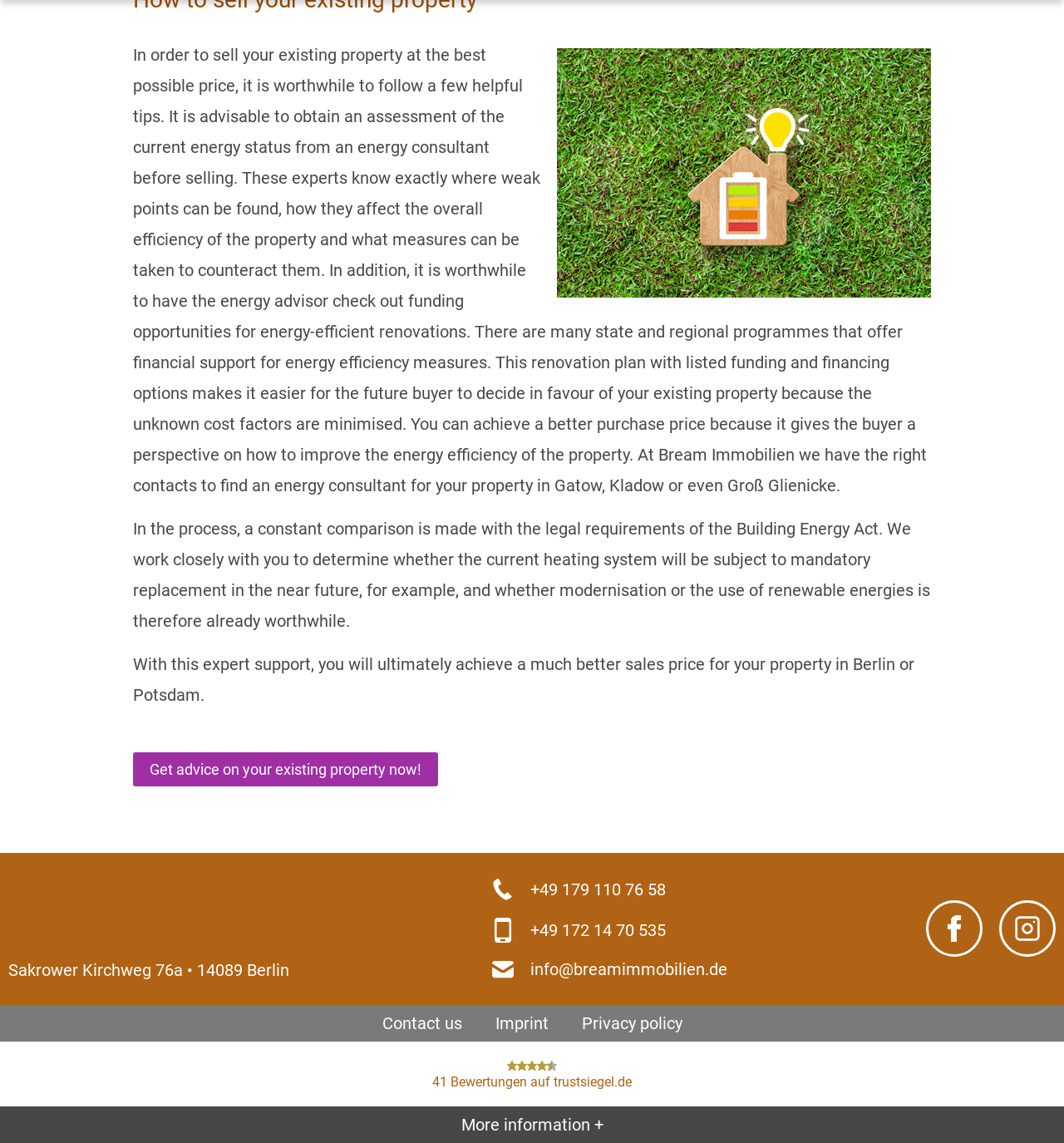Using the provided element description: "focus", identify the bounding box coordinates. The coordinates should be four floats between 0 and 1 in the order [left, top, right, bottom].

None